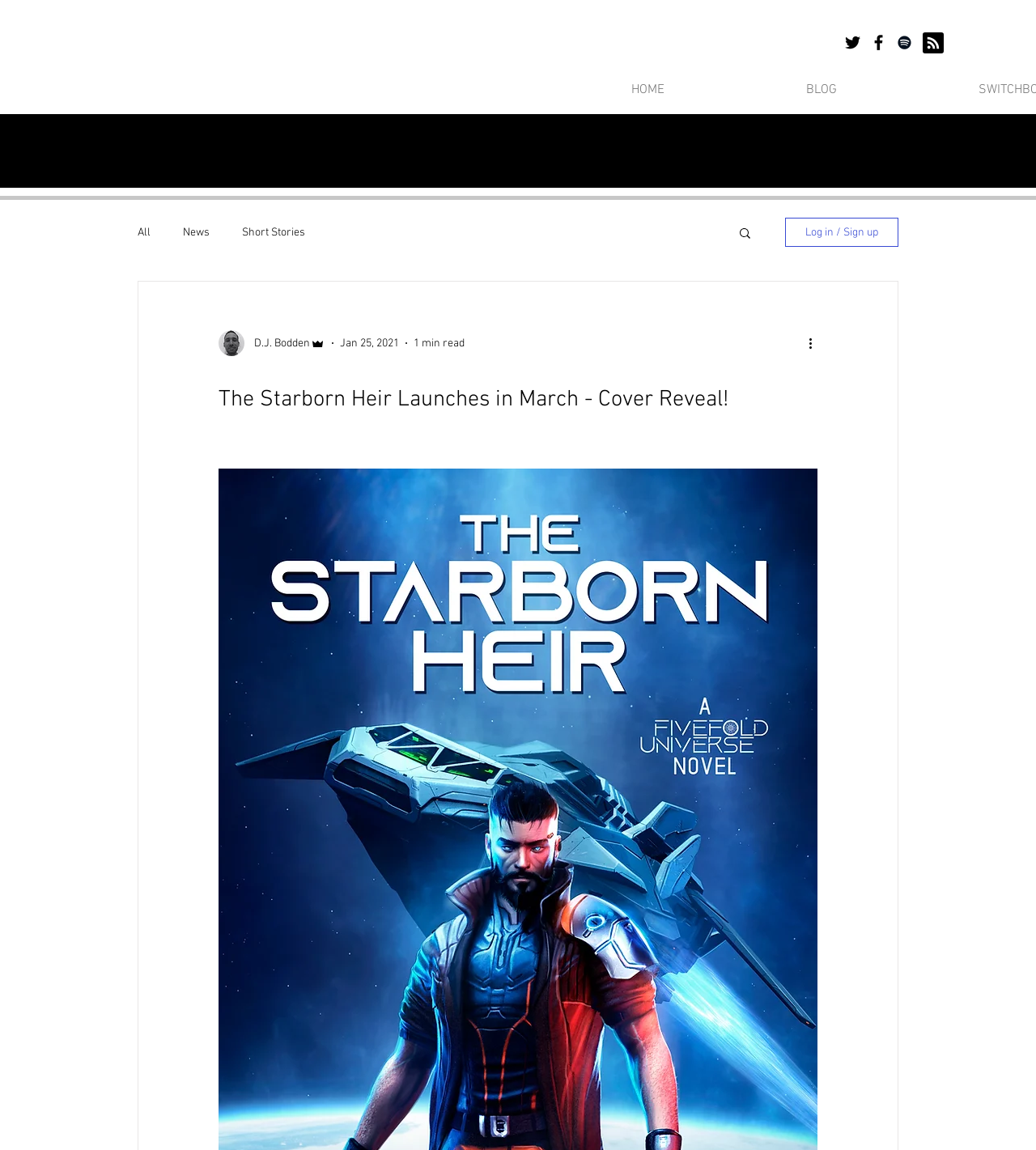Based on the element description: "HOME", identify the UI element and provide its bounding box coordinates. Use four float numbers between 0 and 1, [left, top, right, bottom].

[0.541, 0.061, 0.709, 0.096]